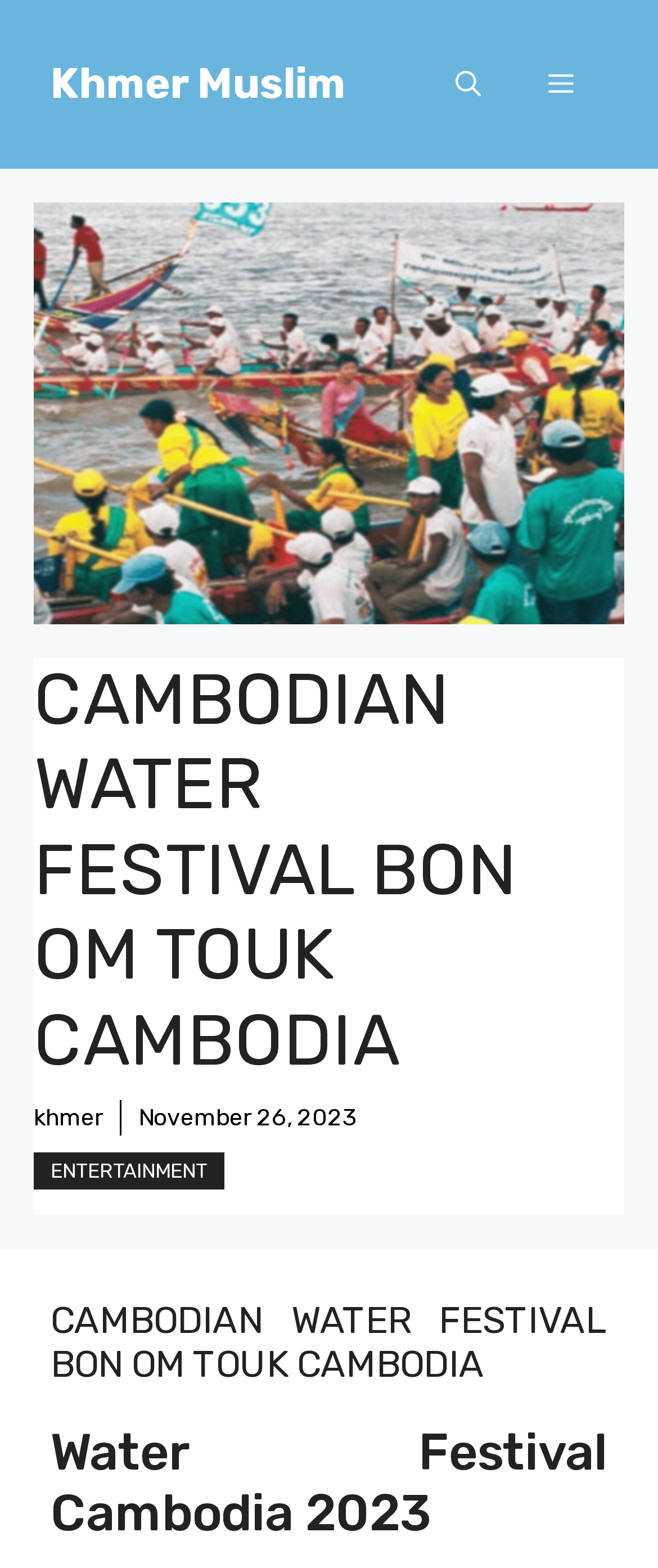What is the date of the Water Festival?
Look at the screenshot and respond with one word or a short phrase.

November 26, 2023